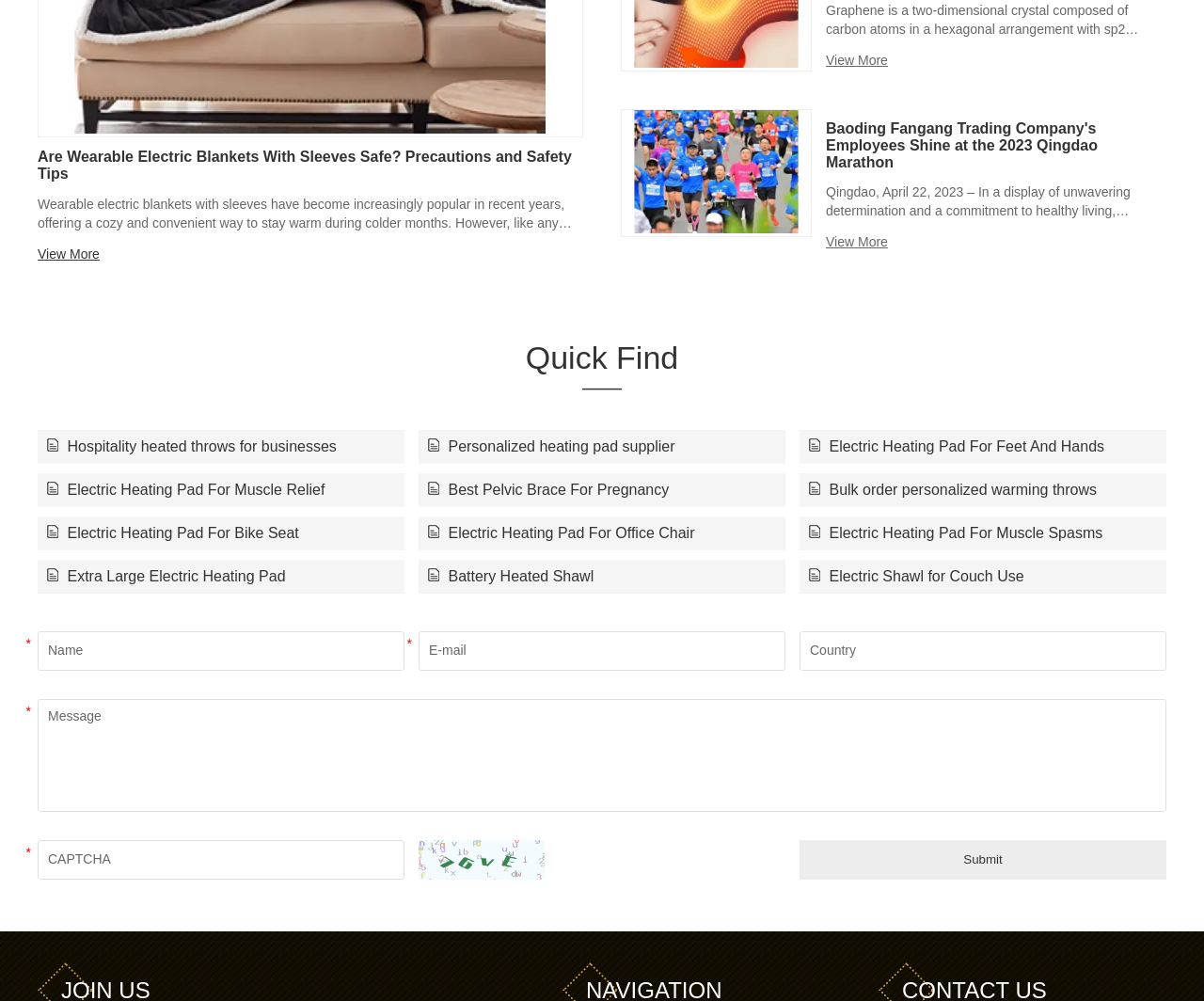Reply to the question below using a single word or brief phrase:
What is the content of the second paragraph on the webpage?

Description of graphene